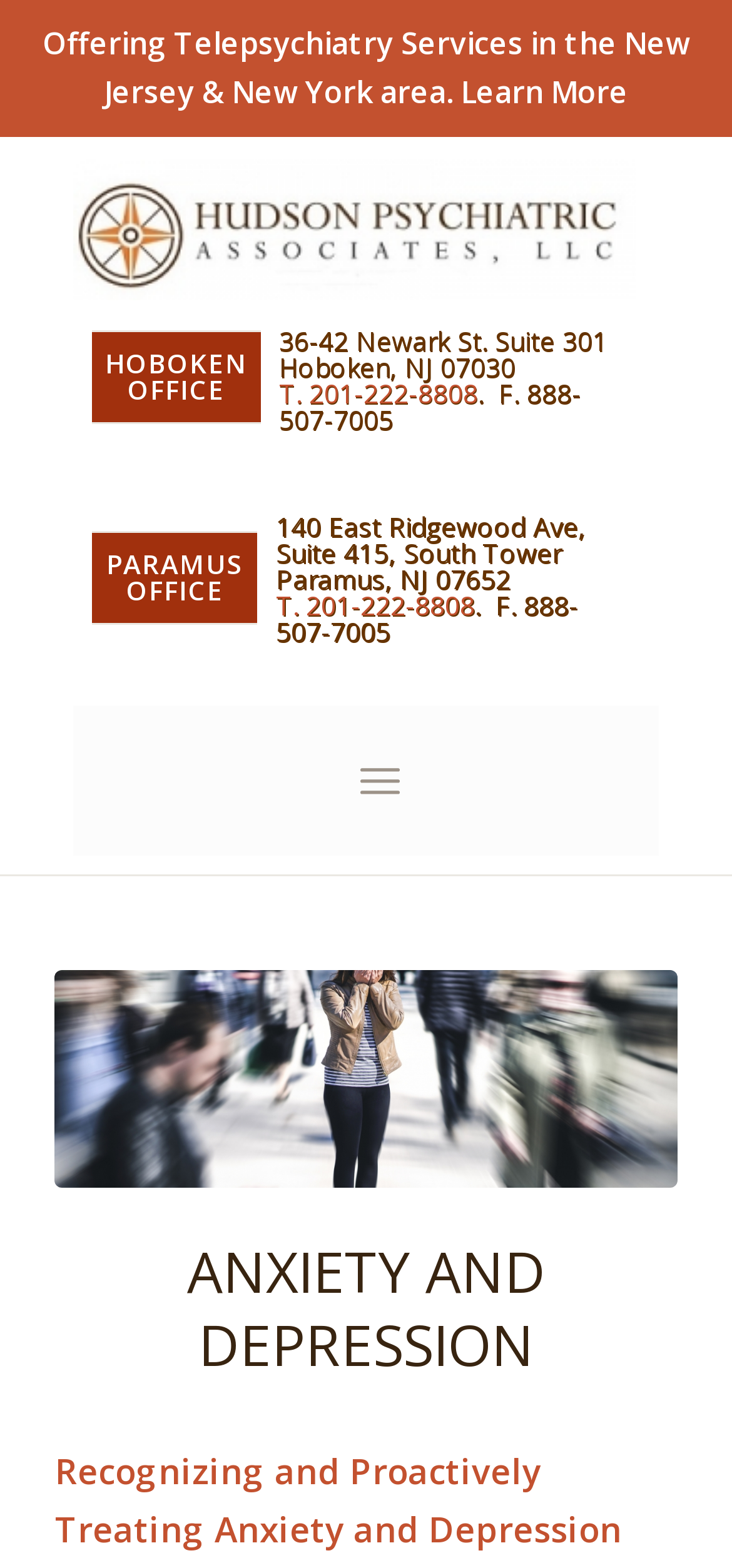Extract the primary heading text from the webpage.

ANXIETY AND DEPRESSION